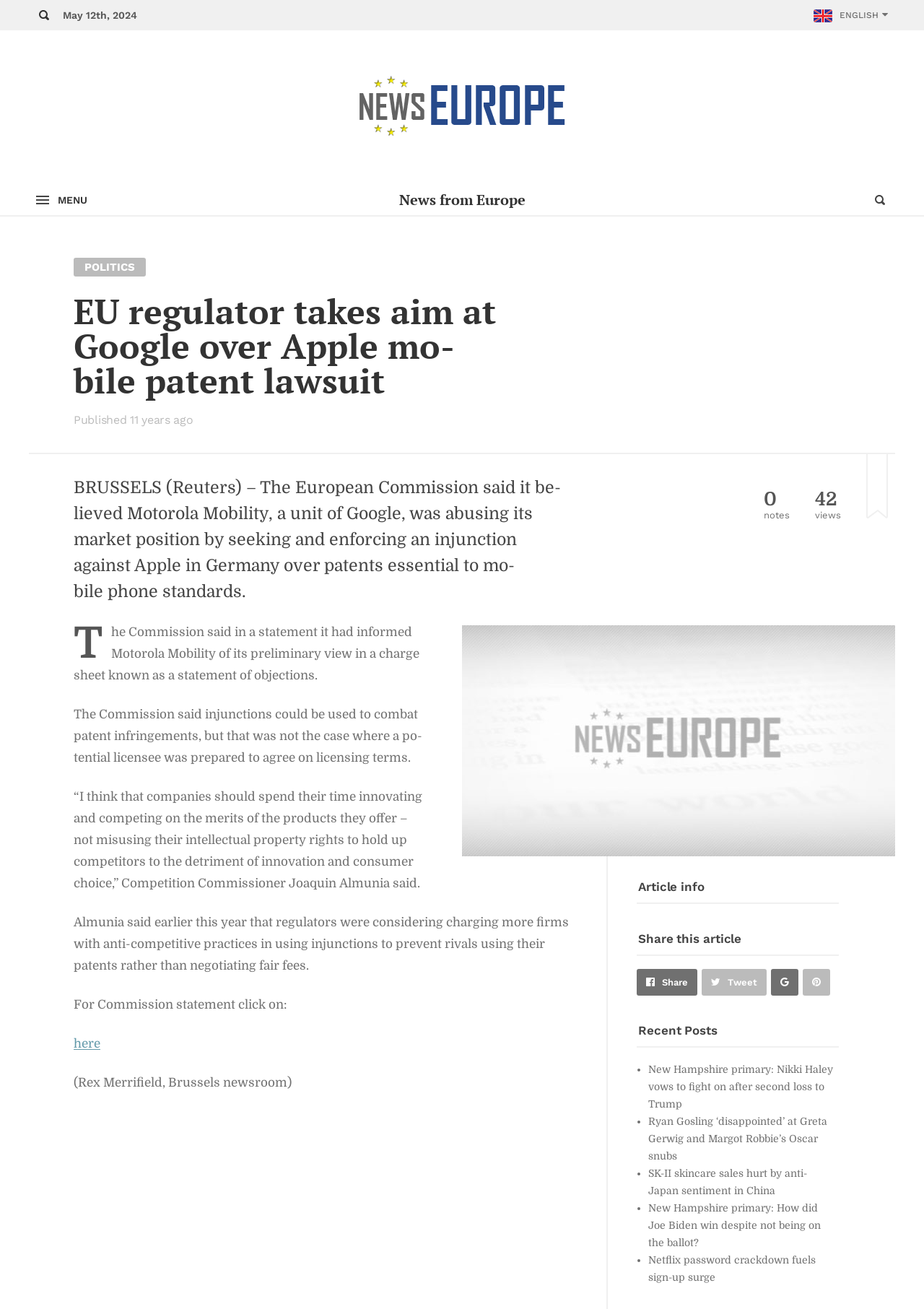How many comments are there on this article?
Please analyze the image and answer the question with as much detail as possible.

I found the number of comments by looking at the StaticText element with the text '0' next to the 'Total comments' label.